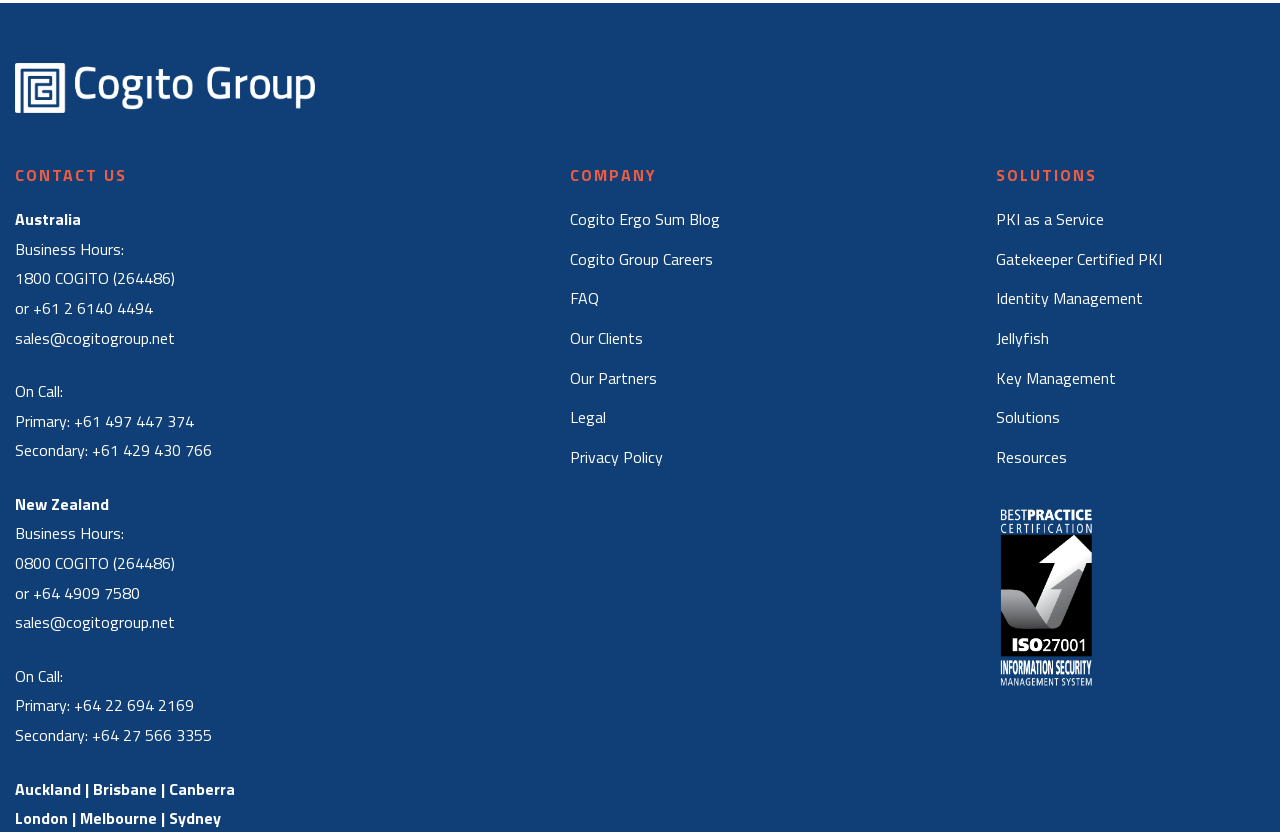Extract the bounding box of the UI element described as: "OFCMA Membership".

None